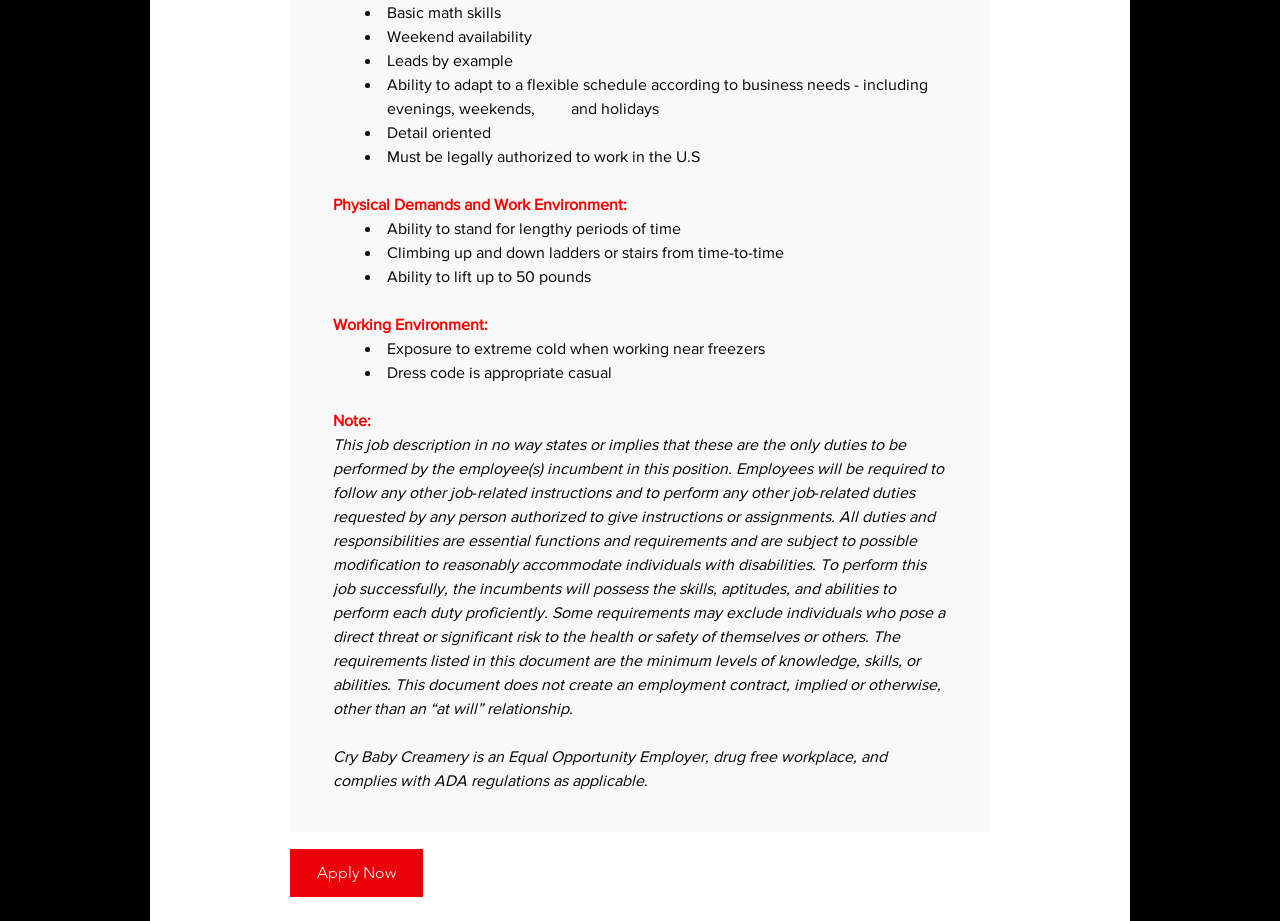What is the purpose of the 'Apply Now' link?
Look at the image and respond to the question as thoroughly as possible.

The 'Apply Now' link is likely intended for individuals interested in applying for the job, as it is placed at the bottom of the job description webpage.